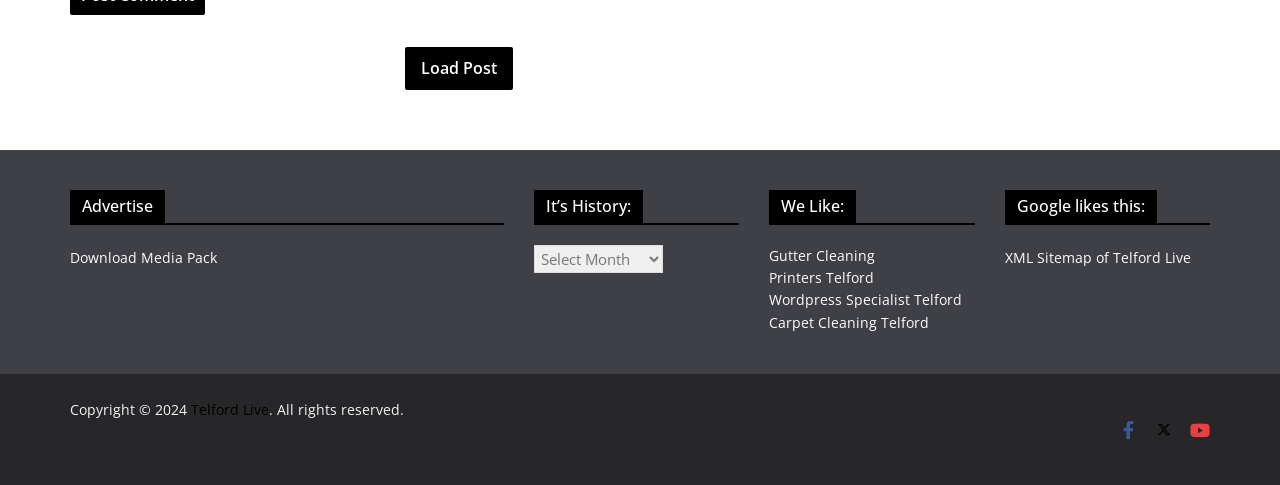Using the provided element description: "Carpet Cleaning Telford", identify the bounding box coordinates. The coordinates should be four floats between 0 and 1 in the order [left, top, right, bottom].

[0.601, 0.645, 0.726, 0.684]